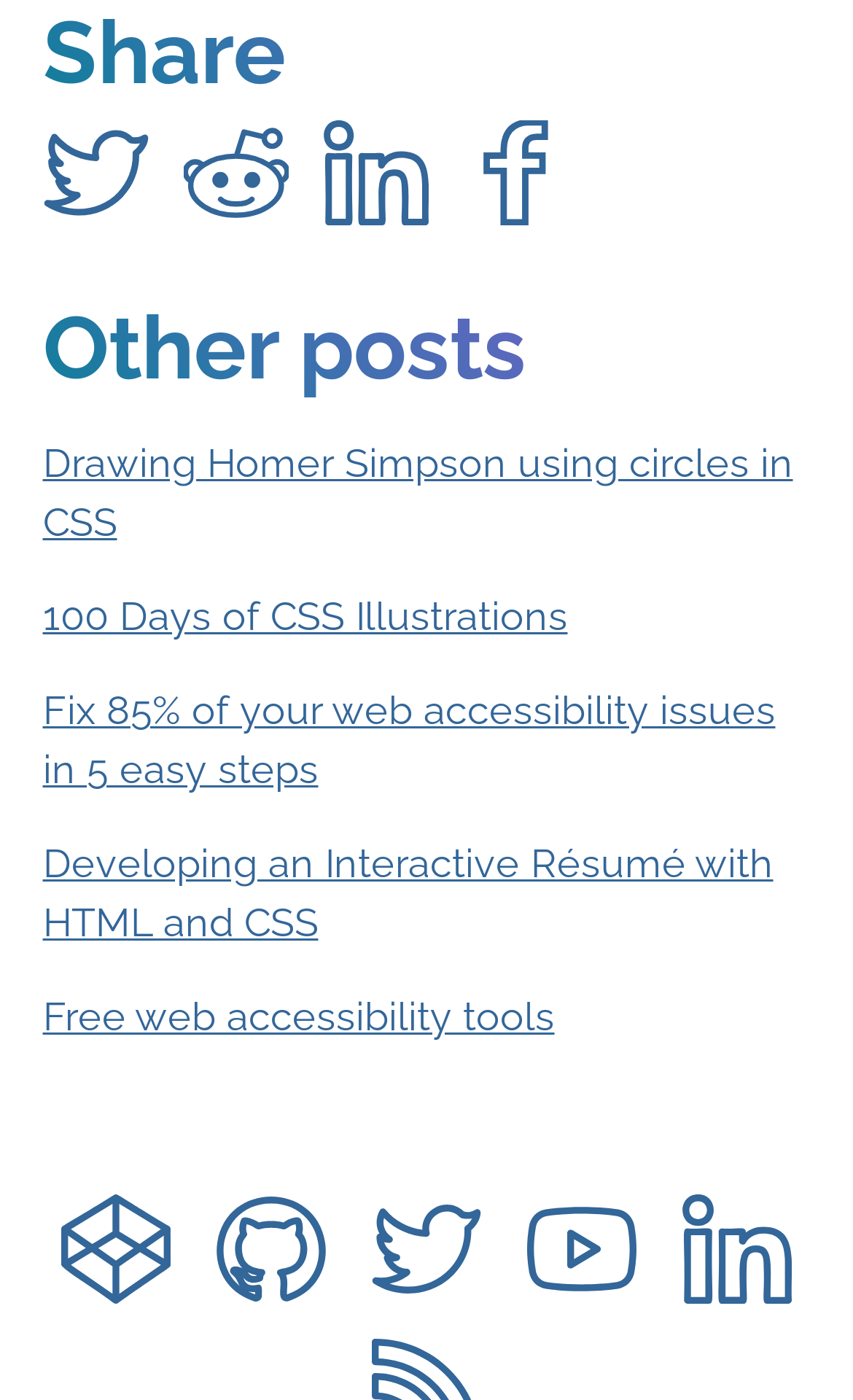Based on the element description: "Share on Facebook", identify the UI element and provide its bounding box coordinates. Use four float numbers between 0 and 1, [left, top, right, bottom].

[0.542, 0.086, 0.665, 0.161]